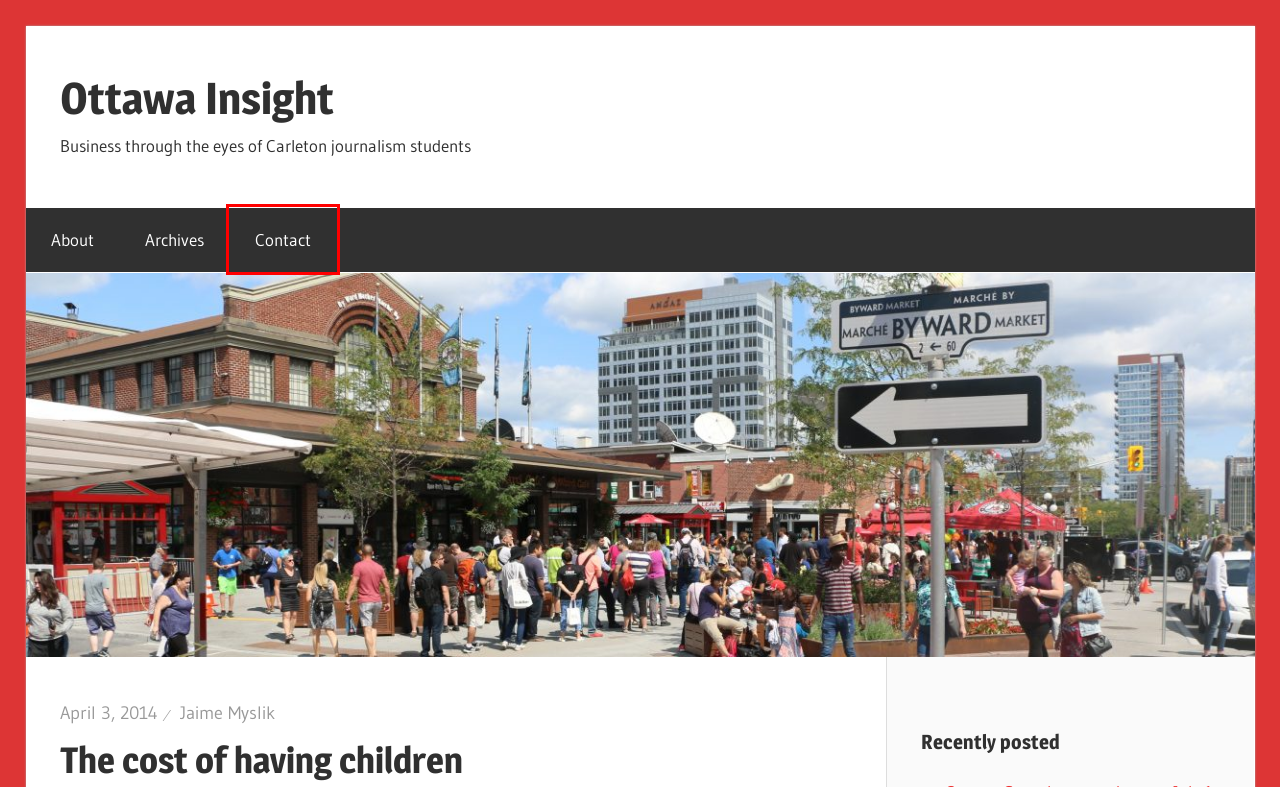You are presented with a screenshot of a webpage containing a red bounding box around an element. Determine which webpage description best describes the new webpage after clicking on the highlighted element. Here are the candidates:
A. Ottawa Insight – Business through the eyes of Carleton journalism students
B. Personal Finance 2015 – Ottawa Insight
C. Archives – Ottawa Insight
D. Contact – Ottawa Insight
E. Personal Finance 2011 – Ottawa Insight
F. Jaime Myslik – Ottawa Insight
G. Rise and Shine: Planning Investment and Managing Risk – Ottawa Insight
H. About – Ottawa Insight

D